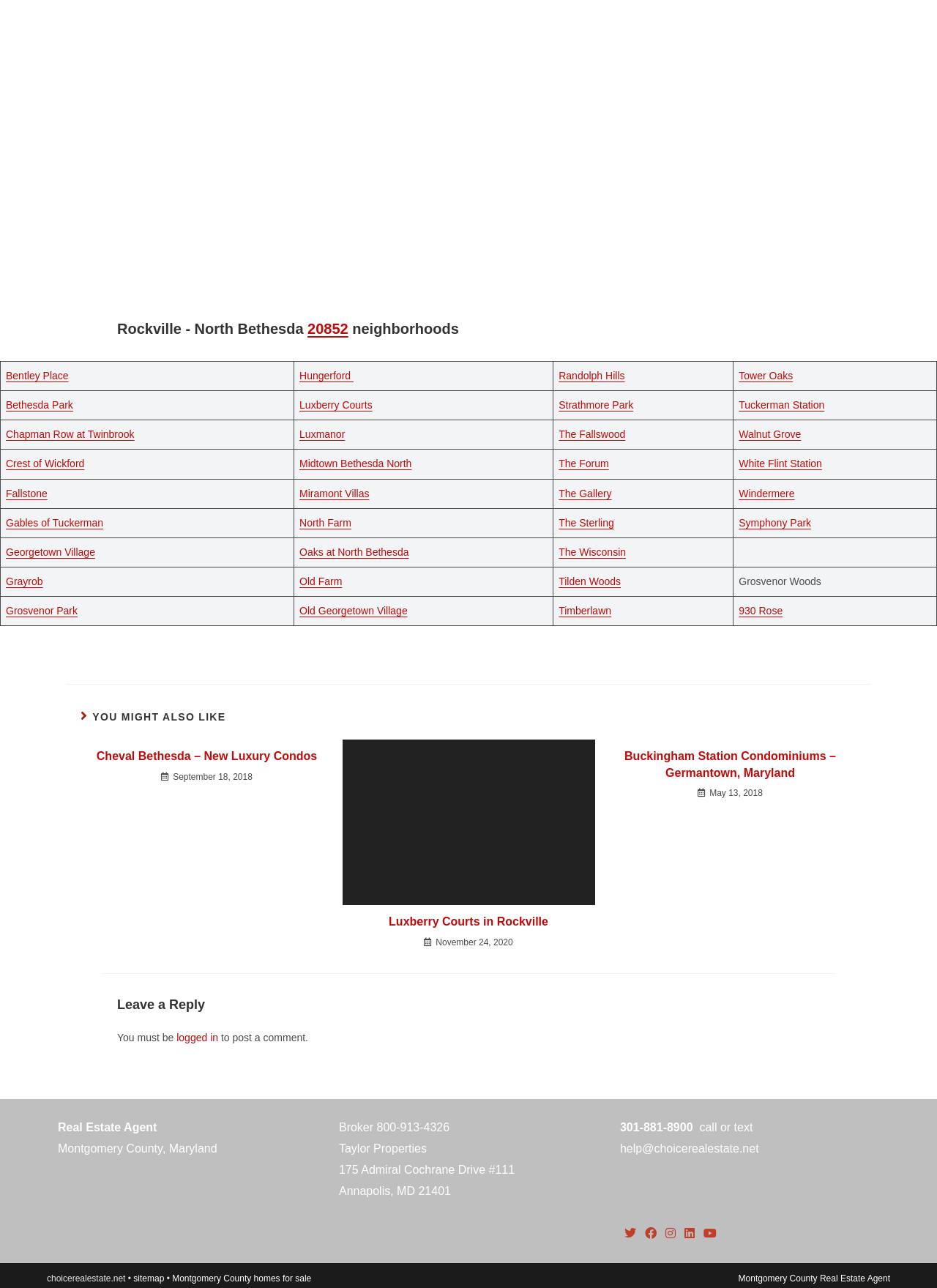Please answer the following question as detailed as possible based on the image: 
How many columns are there in the table?

There are 4 columns in the table, each representing a community with a link to its details.